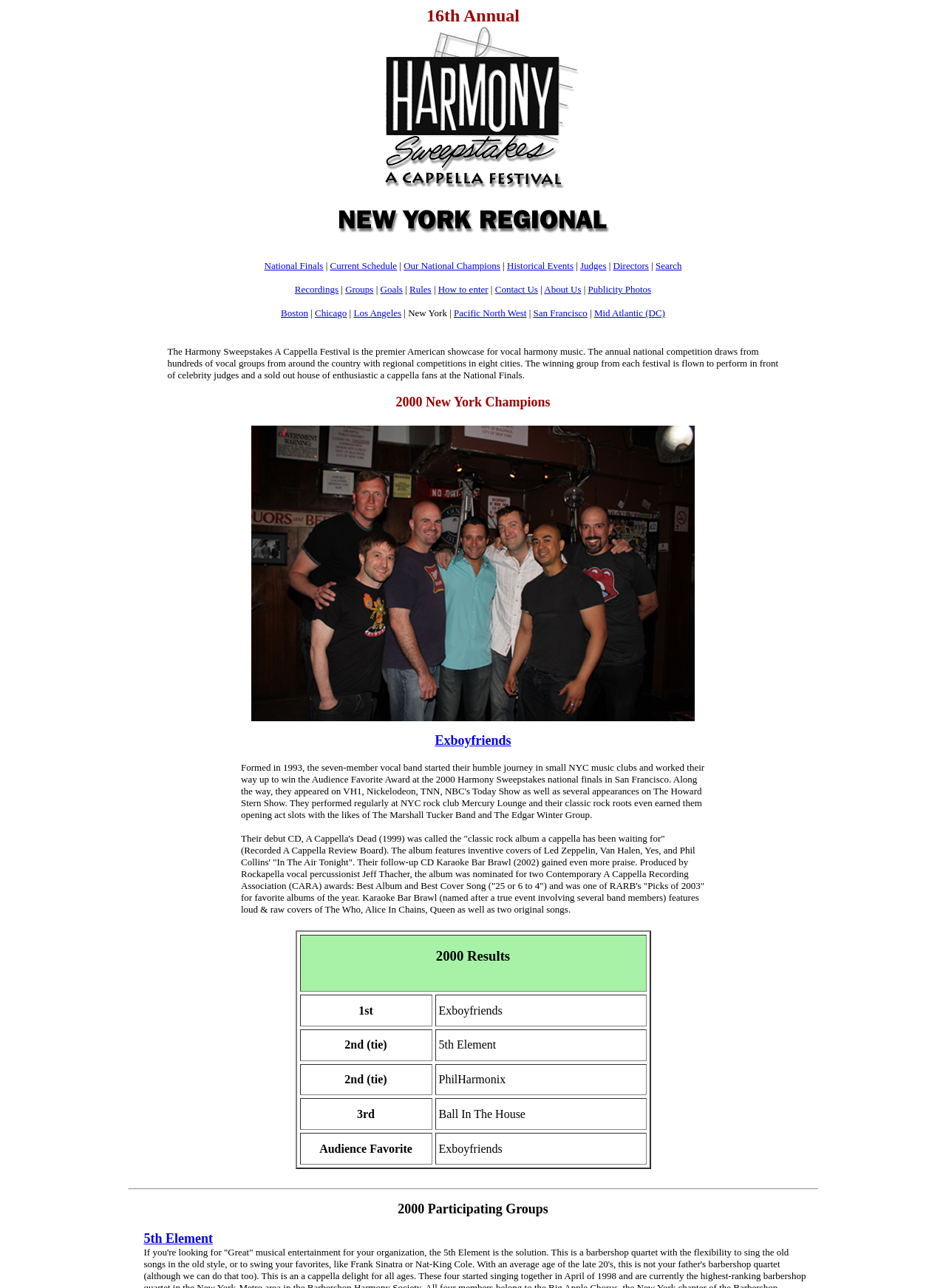Specify the bounding box coordinates of the area that needs to be clicked to achieve the following instruction: "View Current Schedule".

[0.349, 0.202, 0.42, 0.211]